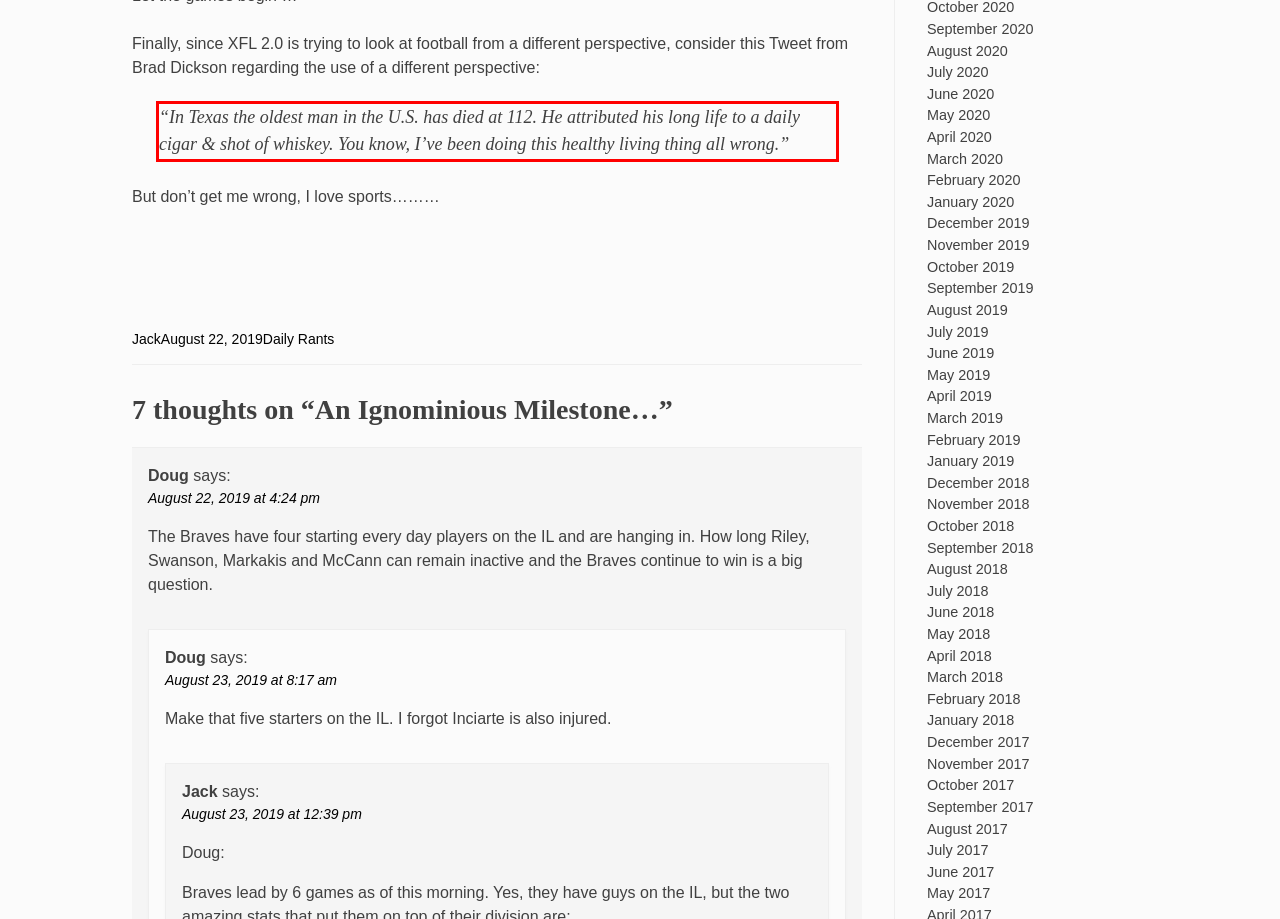The screenshot you have been given contains a UI element surrounded by a red rectangle. Use OCR to read and extract the text inside this red rectangle.

“In Texas the oldest man in the U.S. has died at 112. He attributed his long life to a daily cigar & shot of whiskey. You know, I’ve been doing this healthy living thing all wrong.”